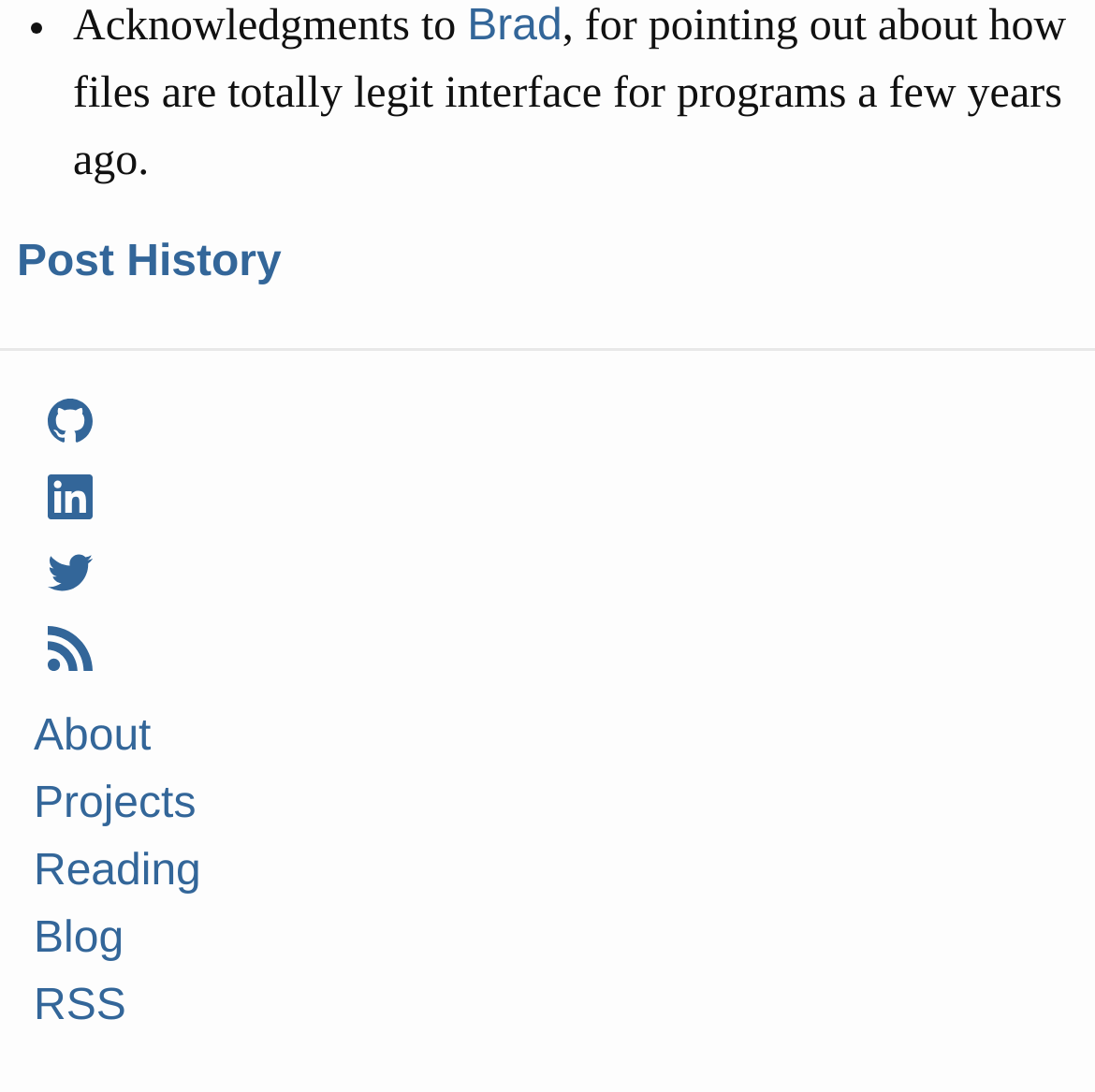From the screenshot, find the bounding box of the UI element matching this description: "alt="Technology Niche"". Supply the bounding box coordinates in the form [left, top, right, bottom], each a float between 0 and 1.

None